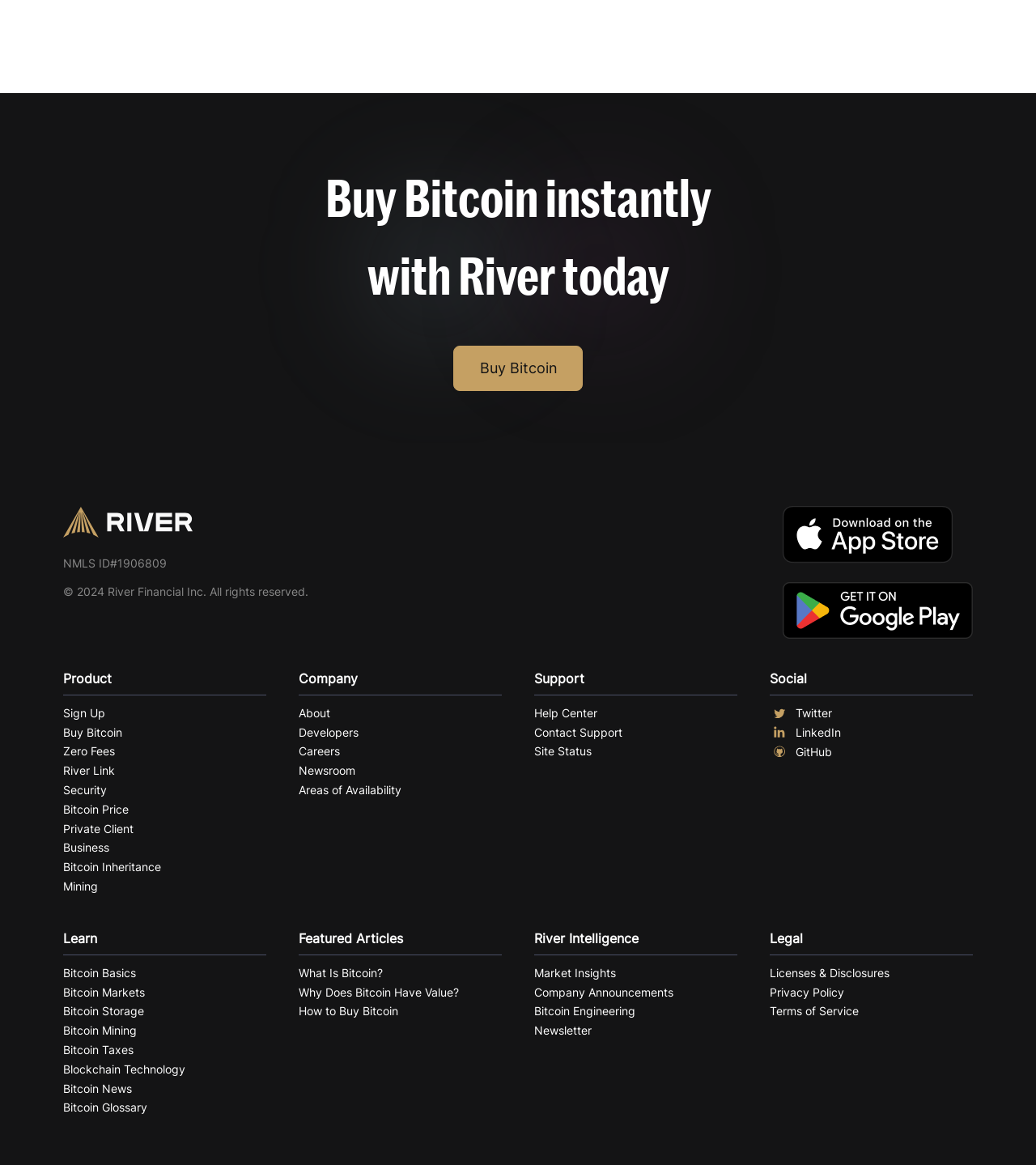What can I do with River?
Using the image, answer in one word or phrase.

Buy Bitcoin